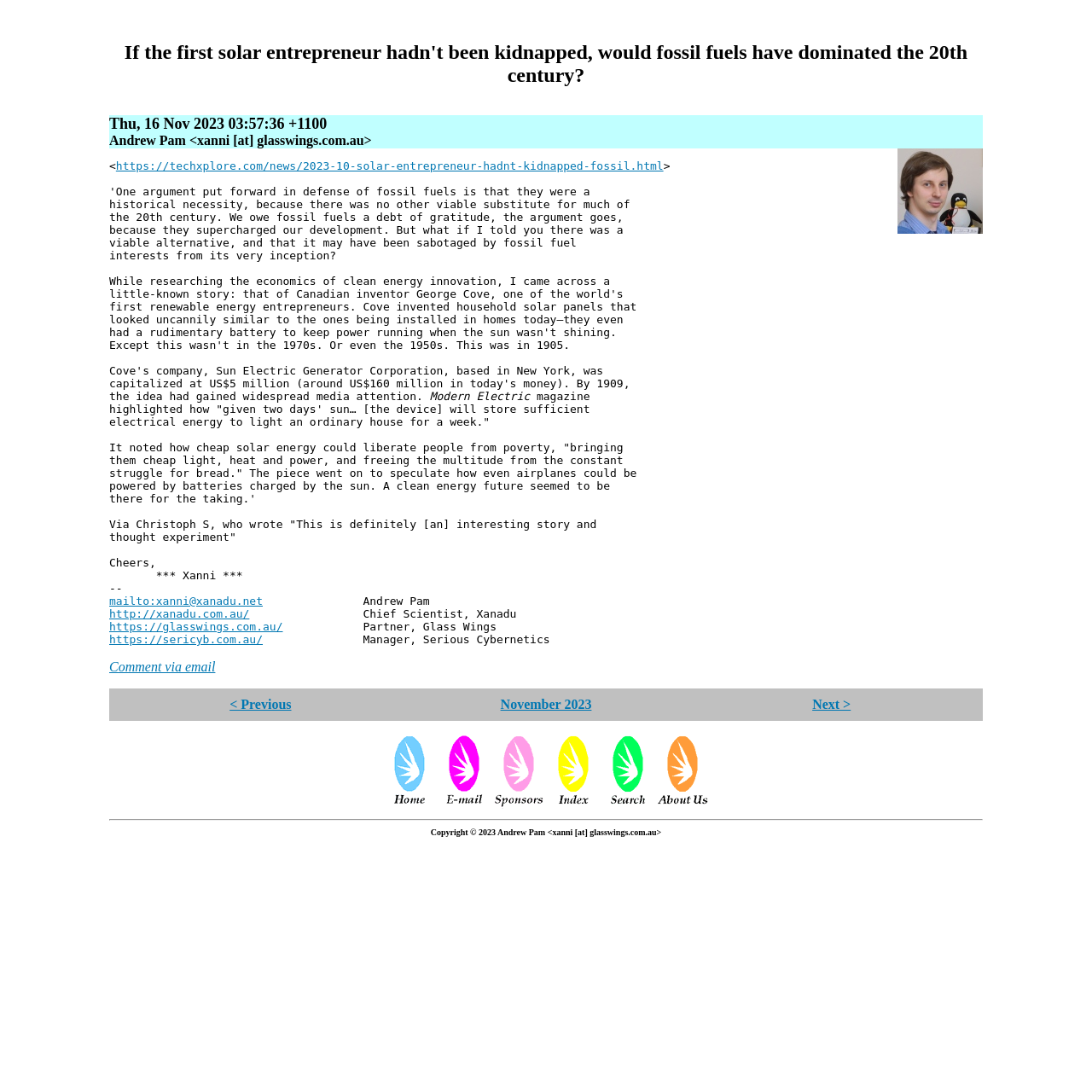Based on the element description, predict the bounding box coordinates (top-left x, top-left y, bottom-right x, bottom-right y) for the UI element in the screenshot: November 2023

[0.458, 0.638, 0.542, 0.652]